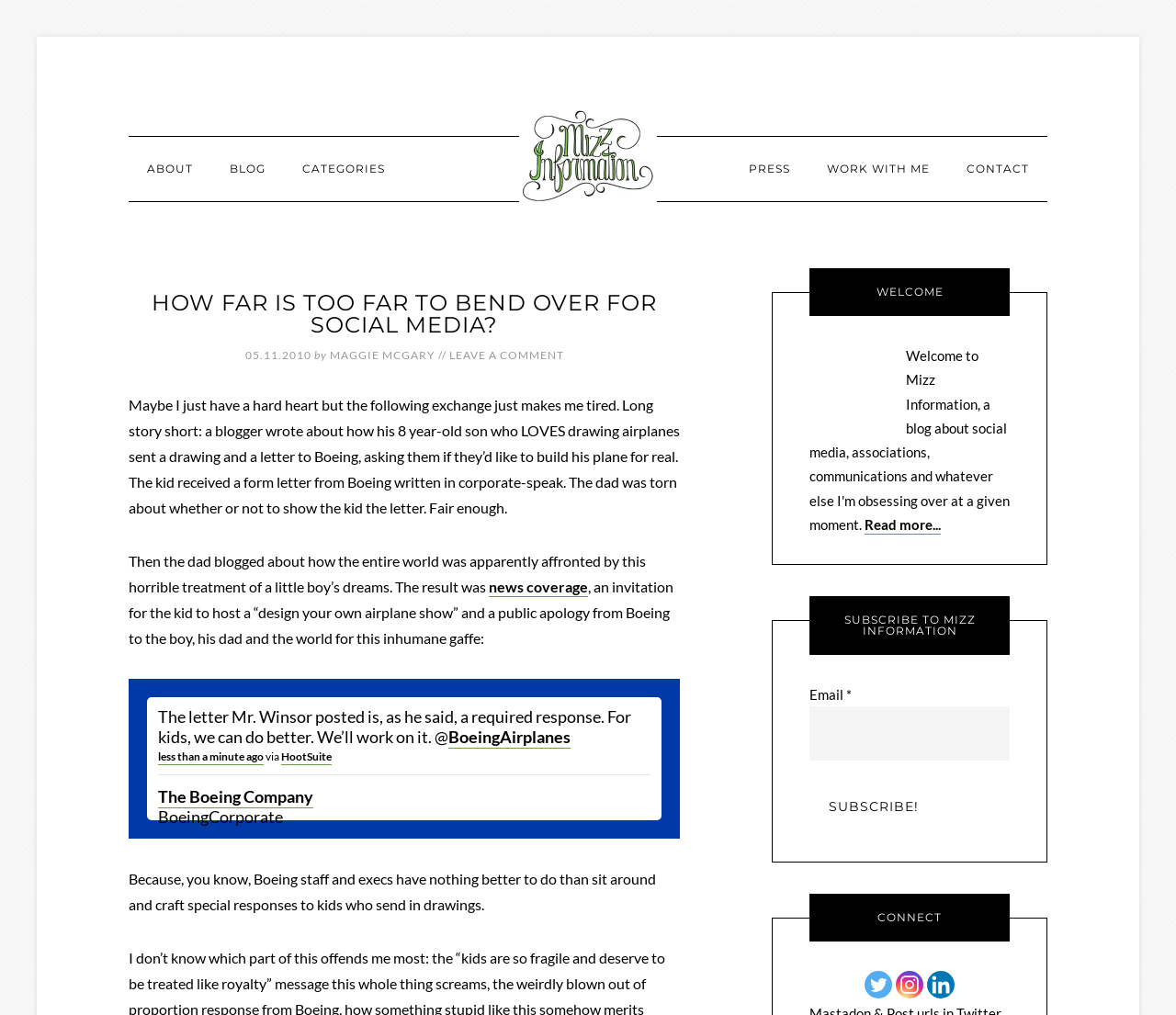From the details in the image, provide a thorough response to the question: How many navigation links are there in the main navigation?

I counted the number of links in the main navigation section, which are 'ABOUT', 'BLOG', and 'CATEGORIES', so there are 3 navigation links.